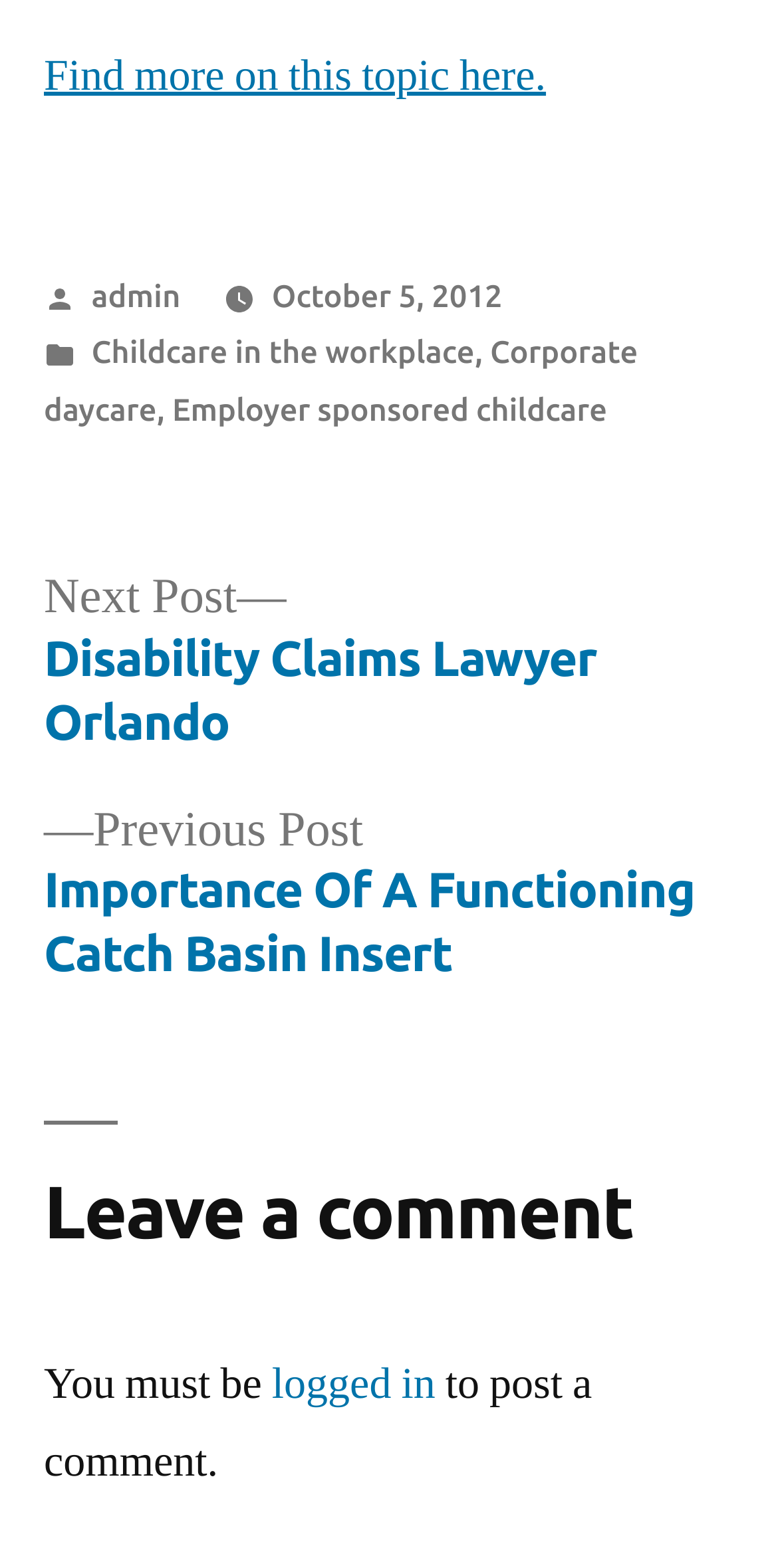Determine the bounding box coordinates of the clickable element necessary to fulfill the instruction: "View product overview". Provide the coordinates as four float numbers within the 0 to 1 range, i.e., [left, top, right, bottom].

None